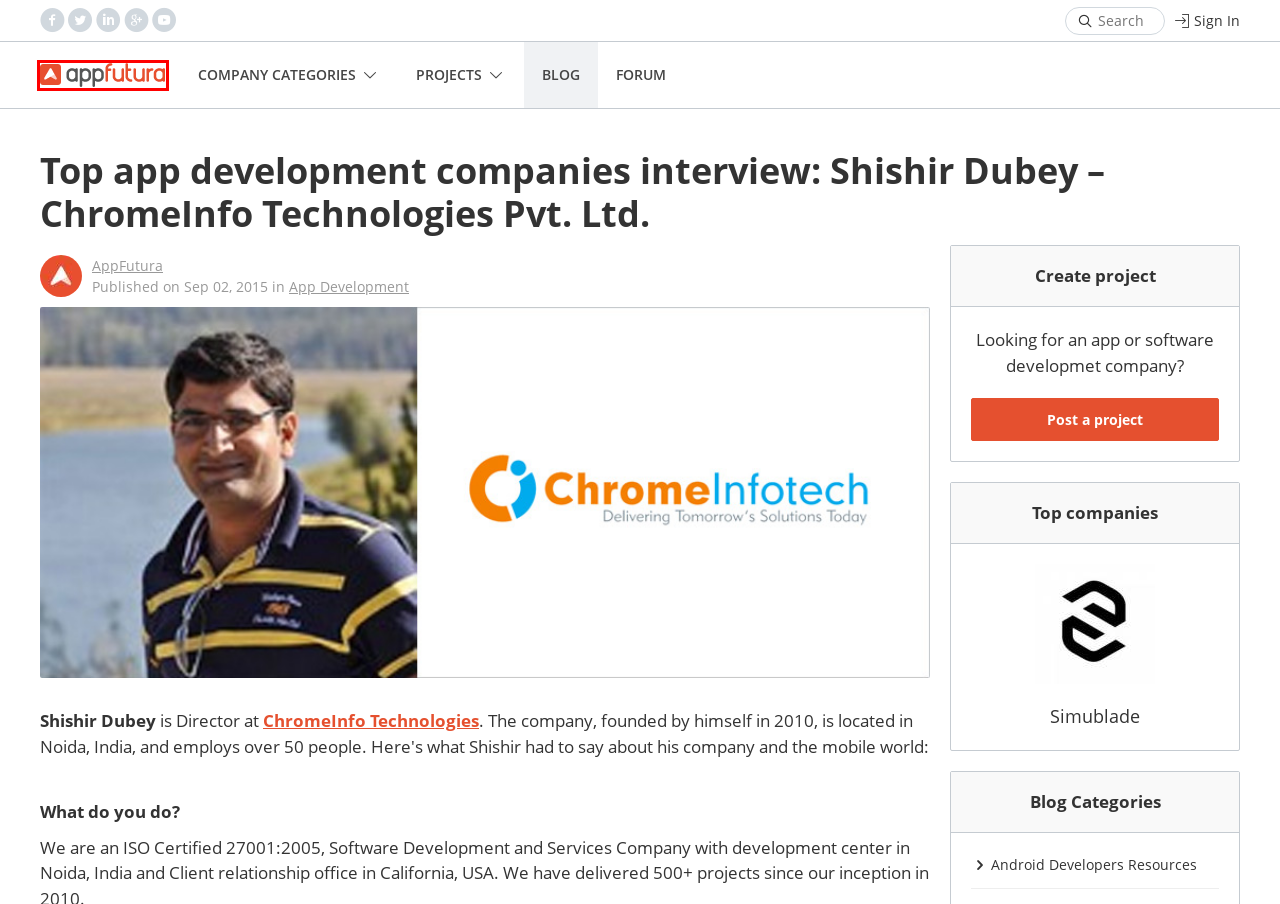Analyze the screenshot of a webpage featuring a red rectangle around an element. Pick the description that best fits the new webpage after interacting with the element inside the red bounding box. Here are the candidates:
A. IT & Marketing Companies Forum | AppFutura
B. Sign in to AppFutura | AppFutura
C. Android Developers Resources | AppFutura
D. Hire the best IT & Marketing companies | AppFutura
E. Simublade- Listed as Top App Development Company by Clutch
F. AppFutura - Author profile | AppFutura
G. ChromeInfo Technologies | Top Software Development Company
H. App Development | AppFutura

D